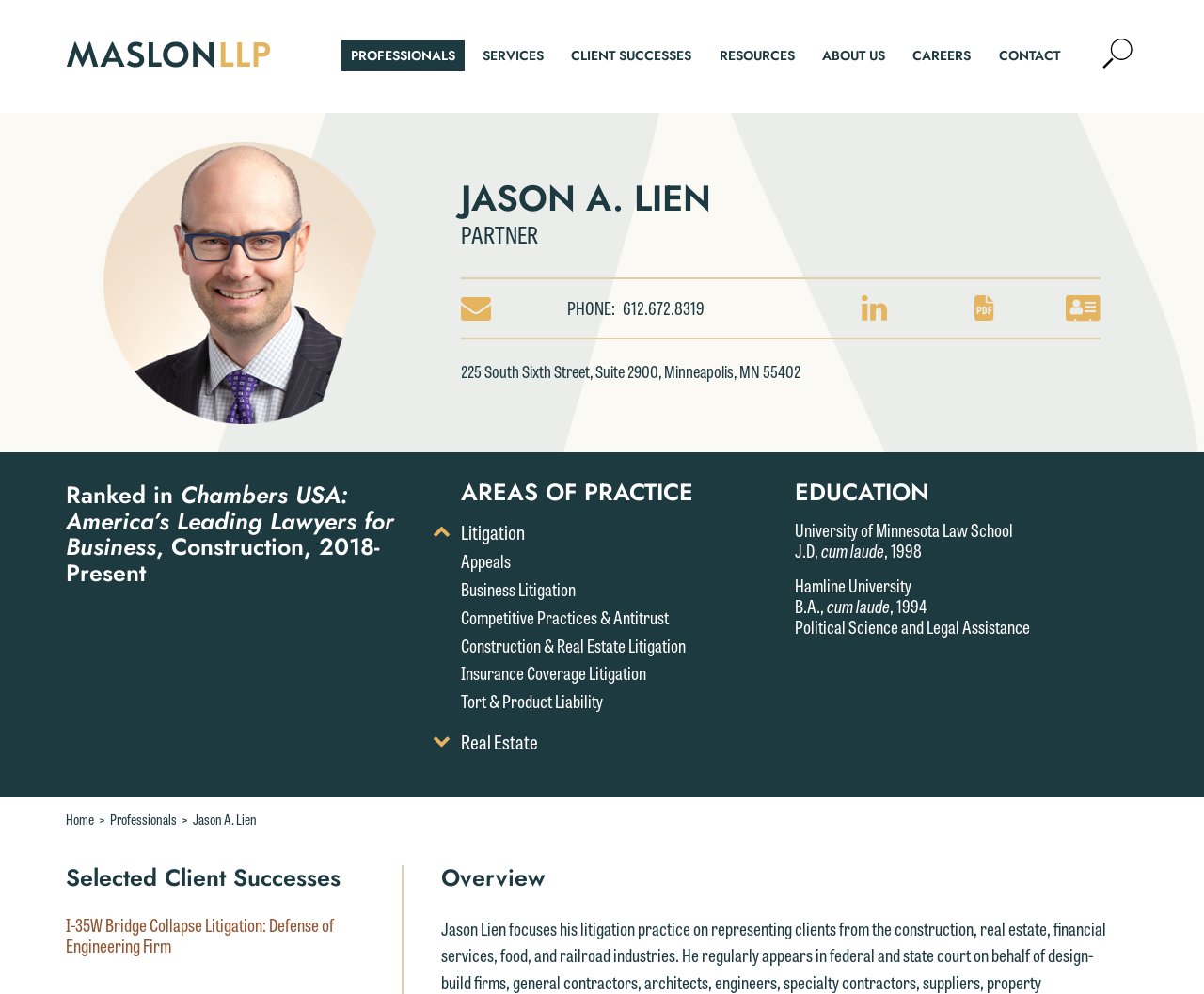Identify the bounding box coordinates of the clickable region necessary to fulfill the following instruction: "Contact Jason A. Lien via email". The bounding box coordinates should be four float numbers between 0 and 1, i.e., [left, top, right, bottom].

[0.383, 0.295, 0.471, 0.325]